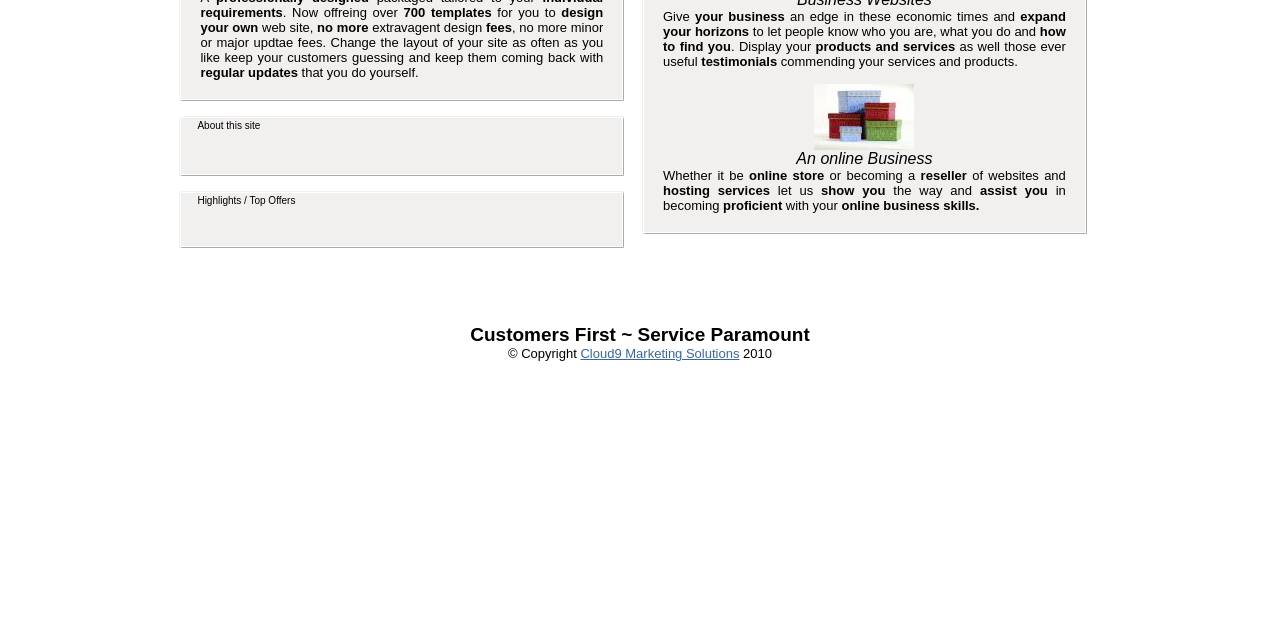Show the bounding box coordinates for the HTML element as described: "title="Classic Suite"".

[0.636, 0.216, 0.714, 0.239]